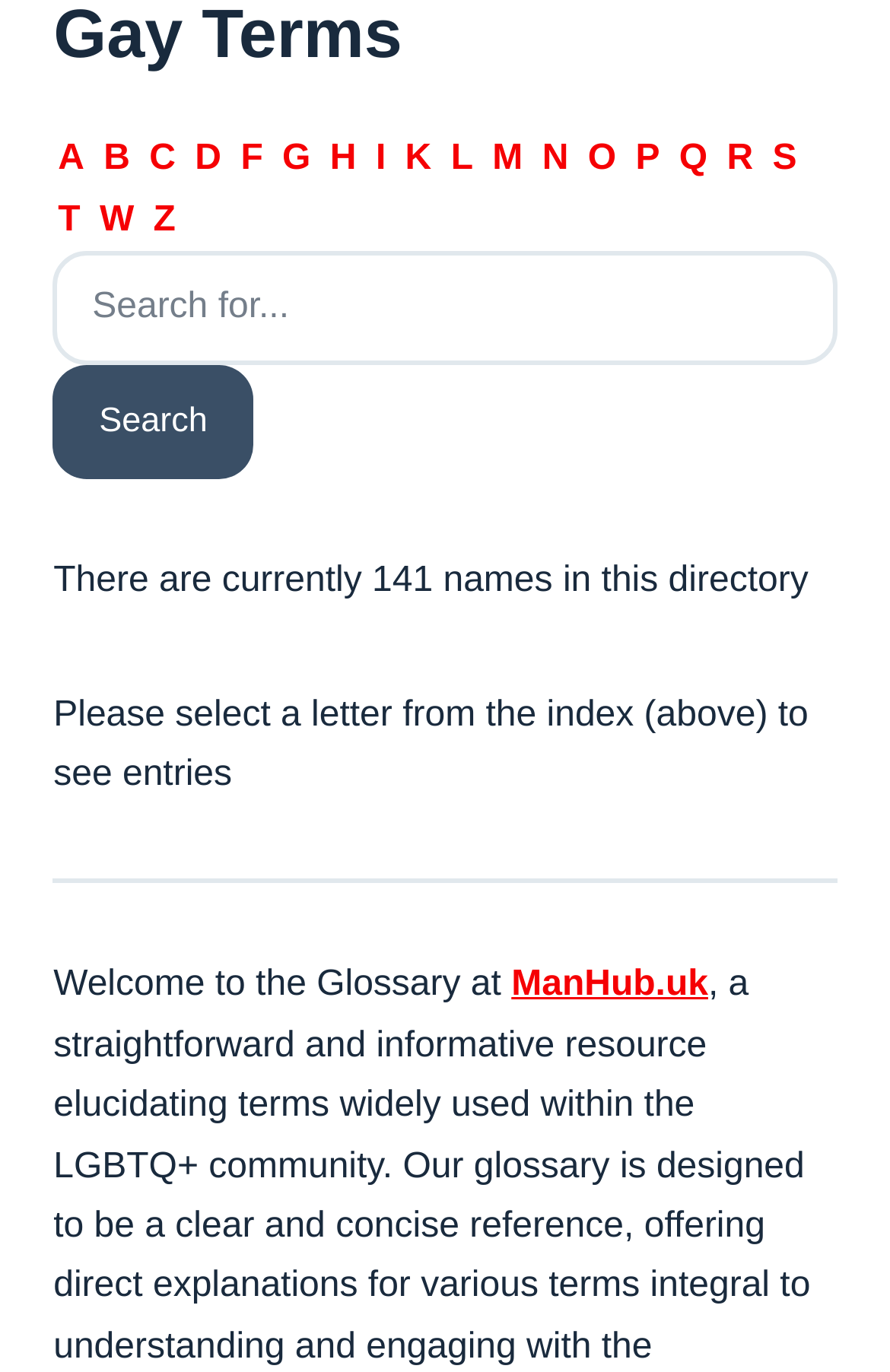How many names are currently in the directory?
Give a one-word or short phrase answer based on the image.

141